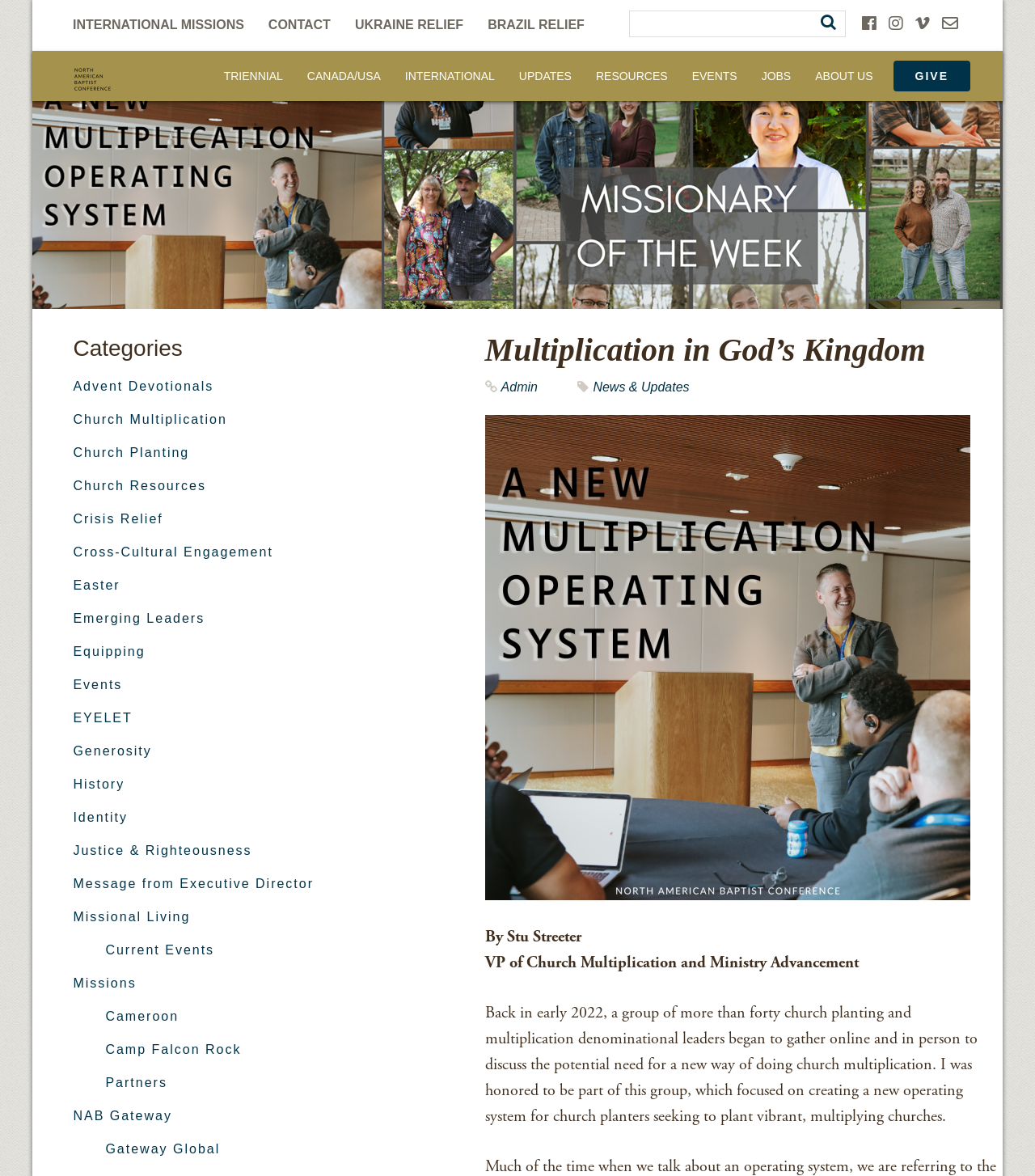Specify the bounding box coordinates (top-left x, top-left y, bottom-right x, bottom-right y) of the UI element in the screenshot that matches this description: Admin

[0.484, 0.323, 0.523, 0.335]